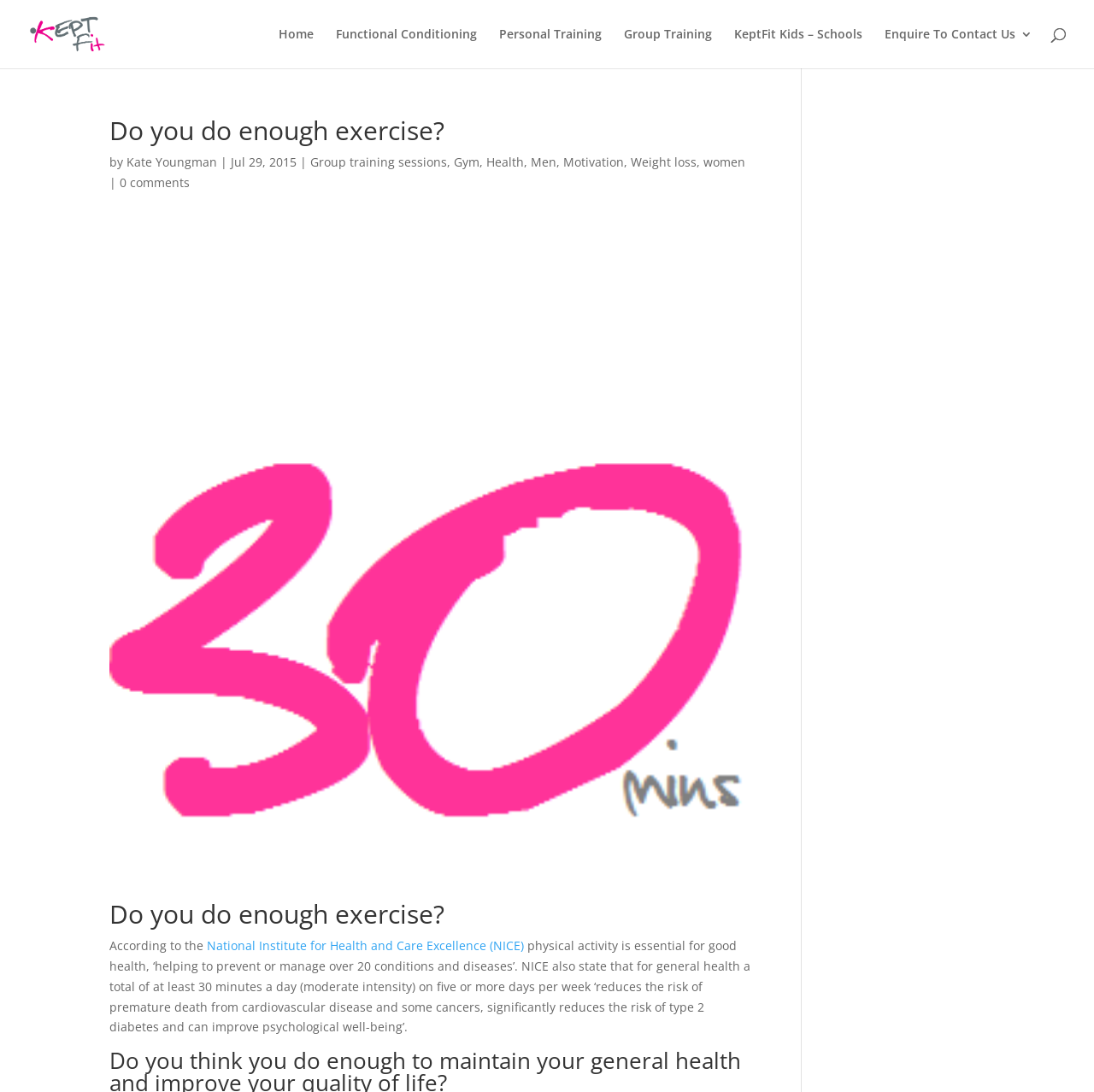Answer briefly with one word or phrase:
Who is the author of the article?

Kate Youngman